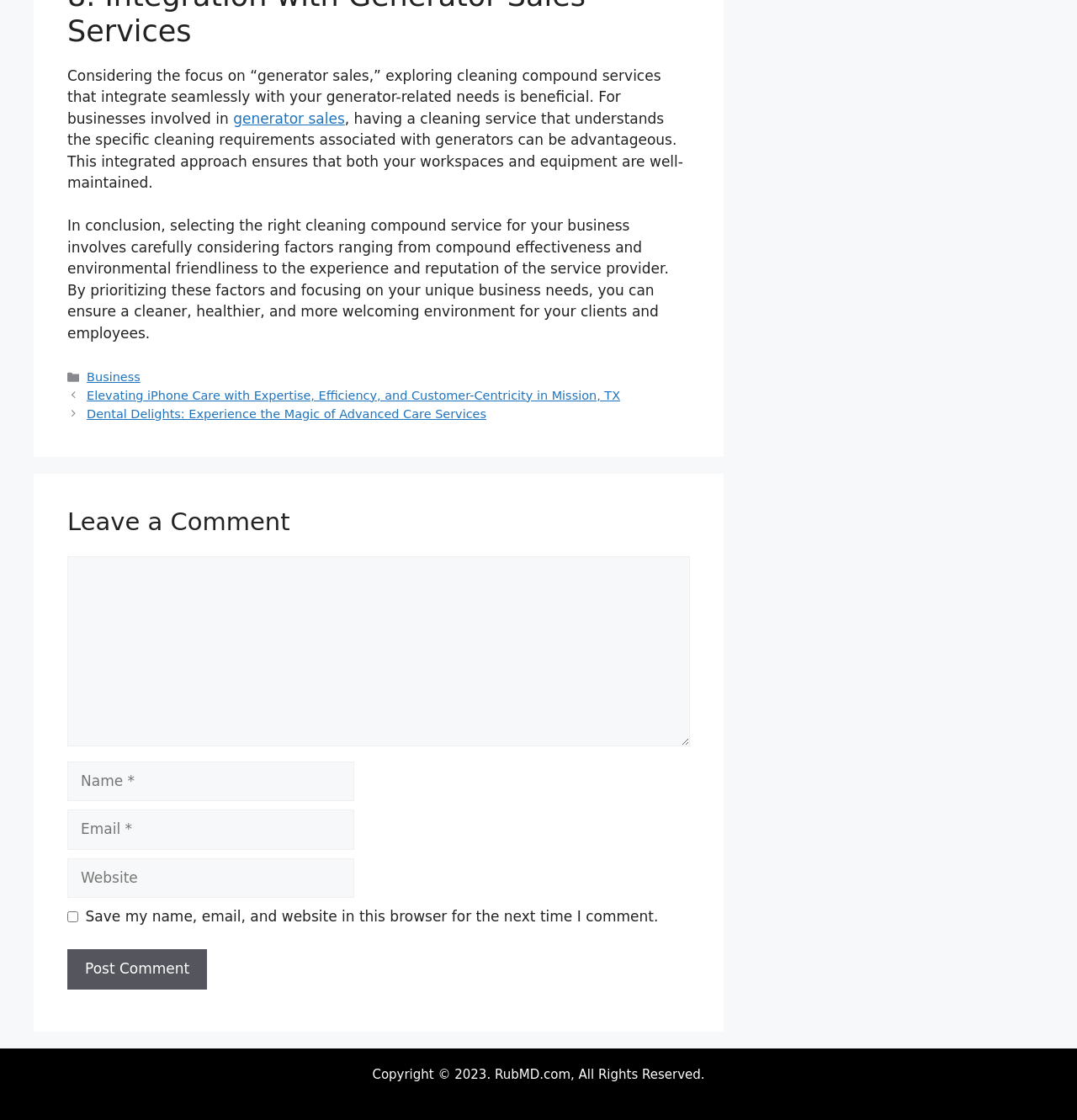Please identify the bounding box coordinates of the clickable area that will allow you to execute the instruction: "Click the 'Post Comment' button".

[0.062, 0.847, 0.192, 0.883]